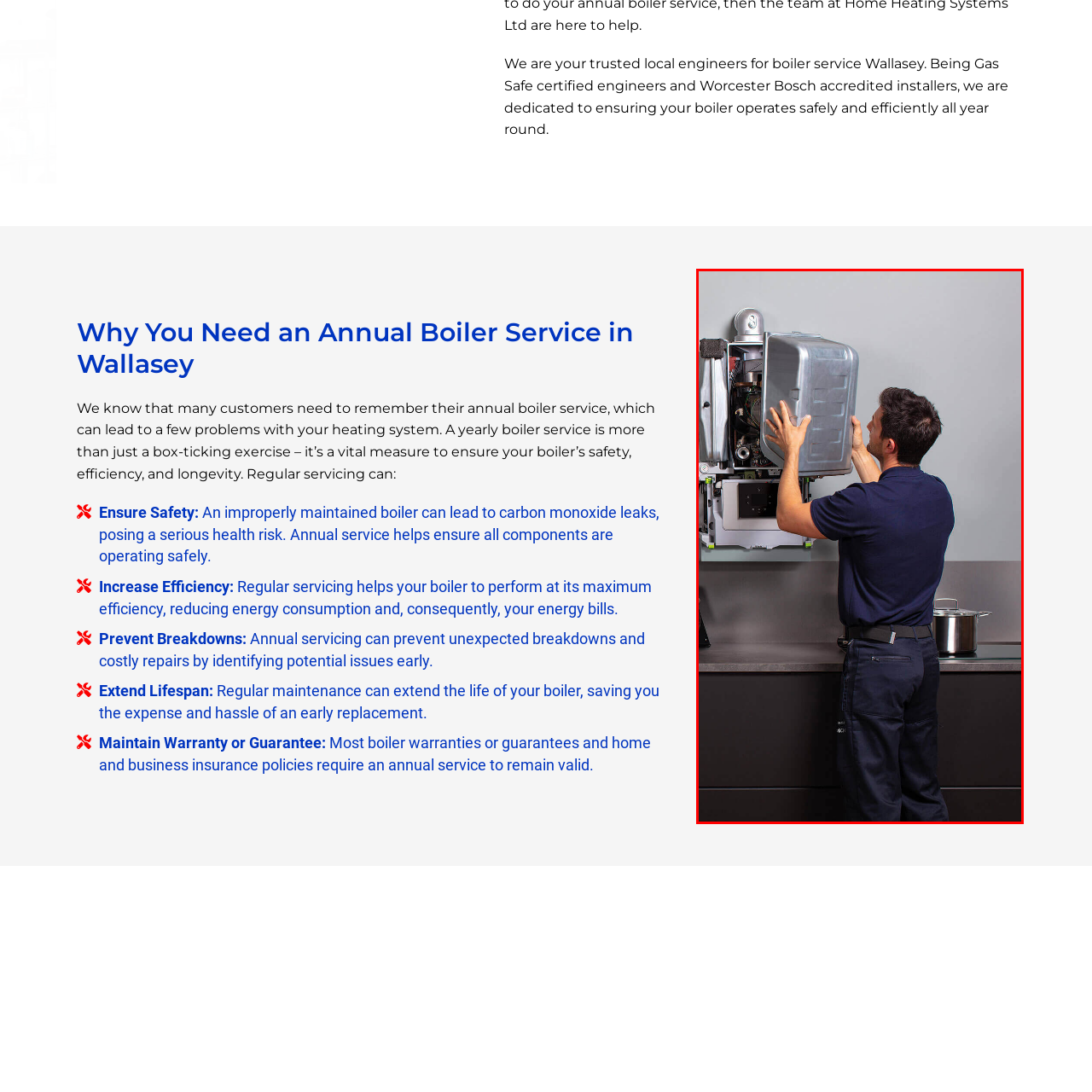Why is annual boiler service crucial?
Carefully analyze the image within the red bounding box and give a comprehensive response to the question using details from the image.

The context of the image and the surrounding text on the webpage emphasize the importance of annual boiler service, highlighting the roles of safety, efficiency, and maintenance in ensuring the optimal performance of heating systems, which suggests that annual boiler service is crucial for safety and reliability in Wallasey.